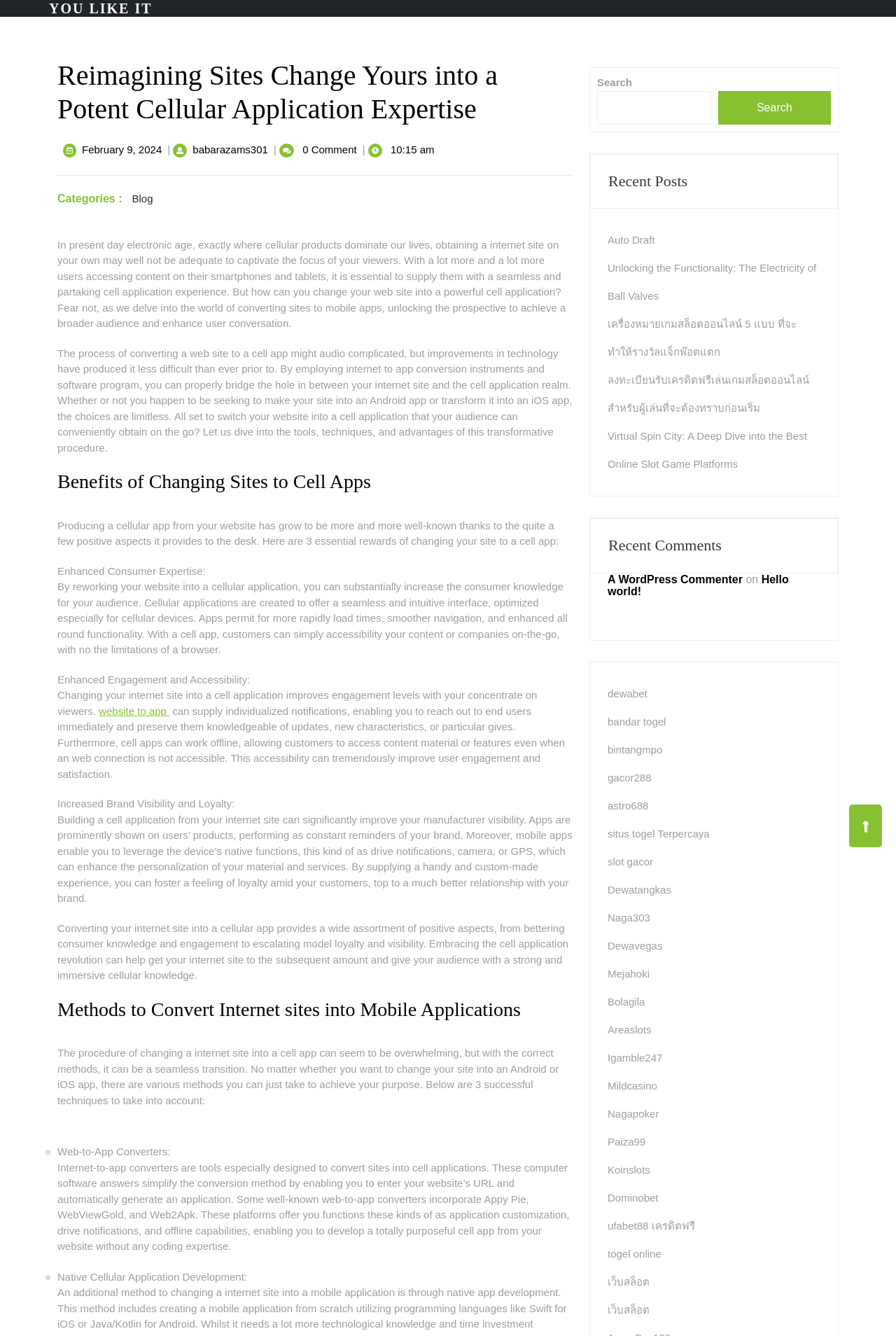Use a single word or phrase to answer the following:
What is the main topic of this webpage?

Converting websites to mobile apps